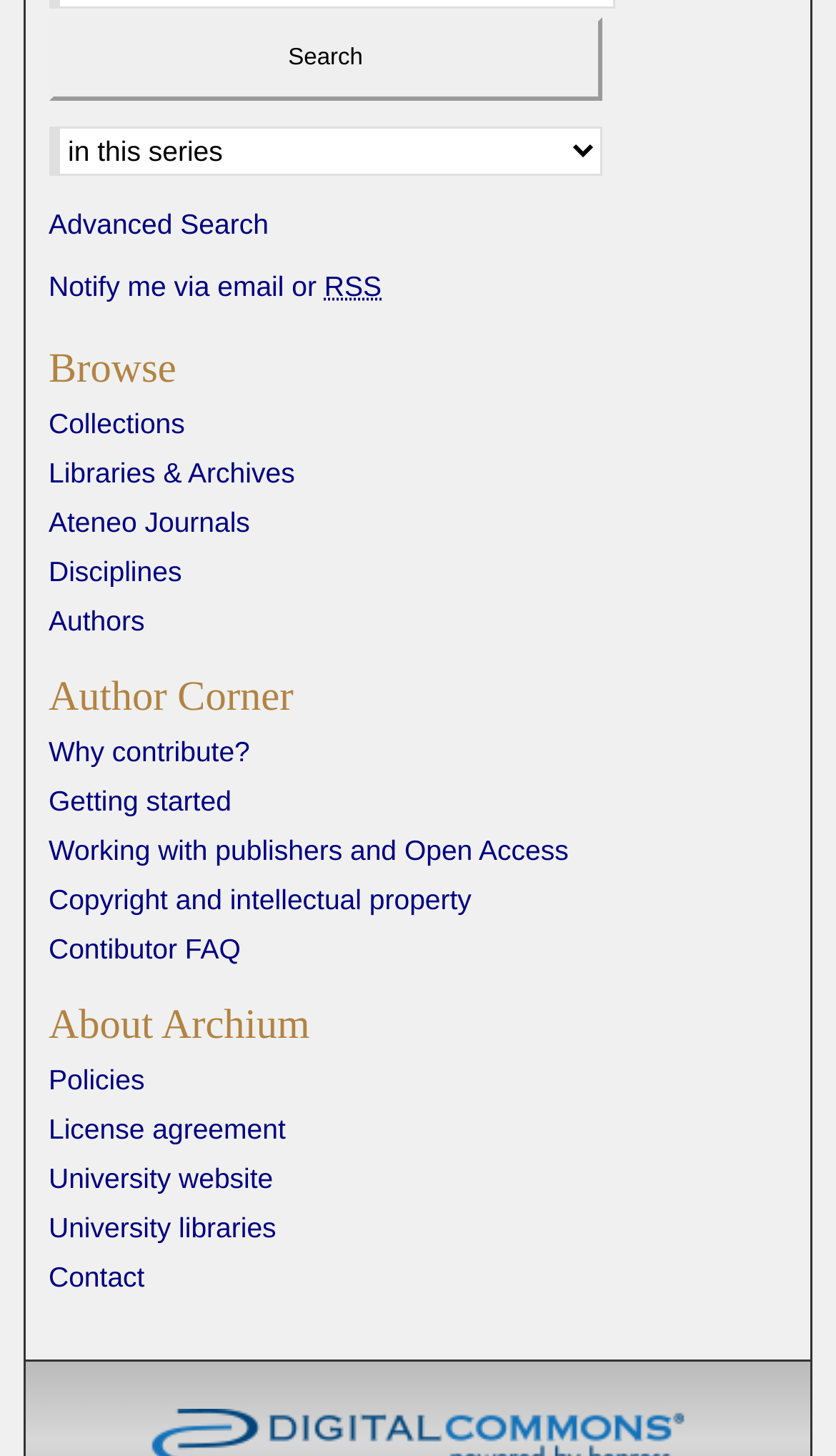How many links are there under 'About Archium'? Refer to the image and provide a one-word or short phrase answer.

4